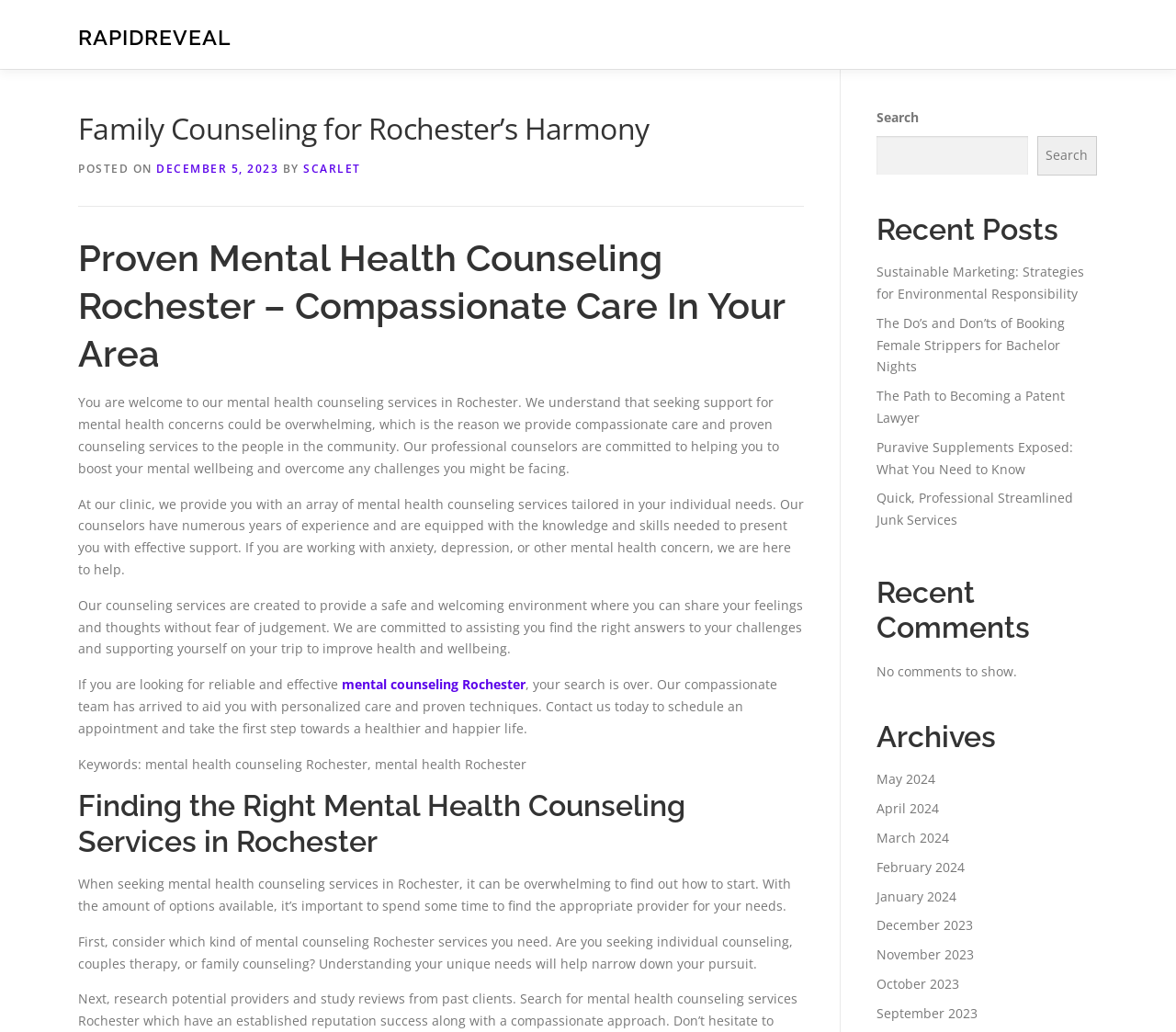Please identify the bounding box coordinates of the element I need to click to follow this instruction: "Search for something".

[0.745, 0.132, 0.874, 0.17]